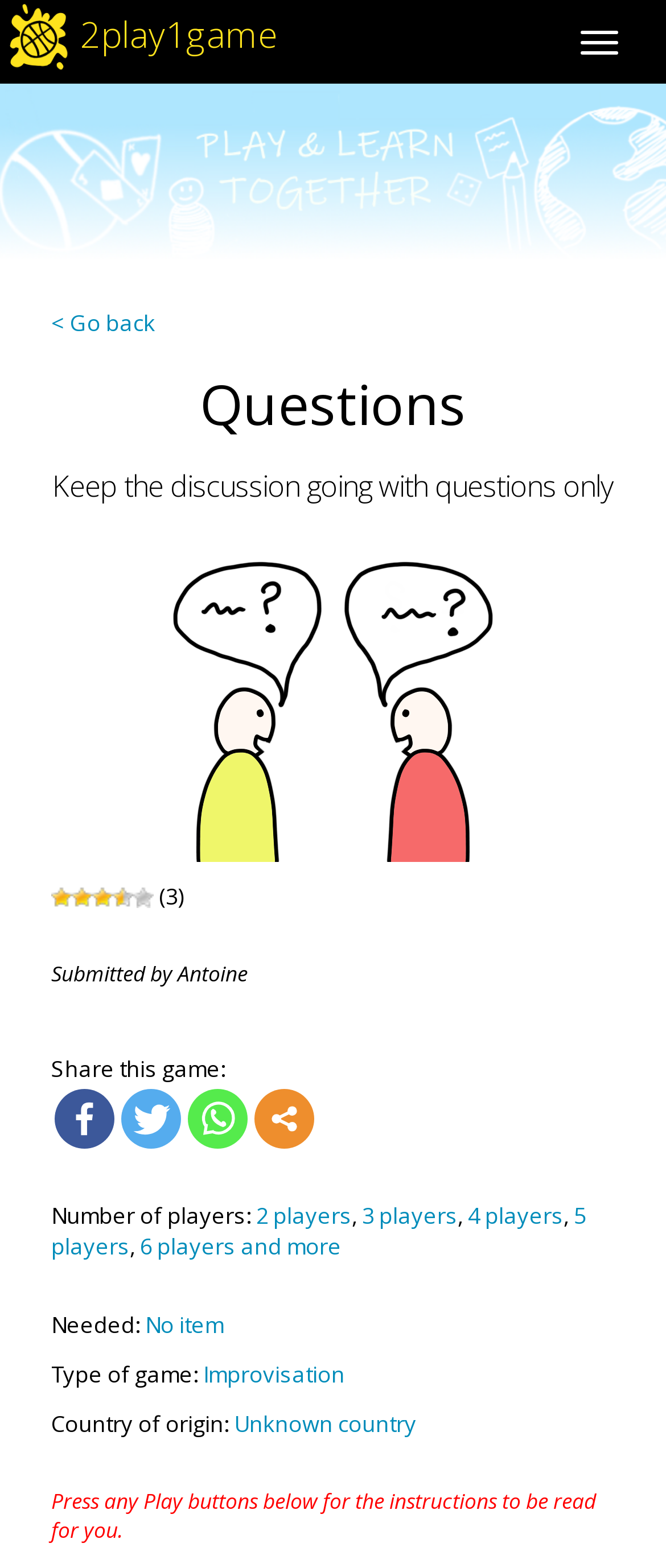For the element described, predict the bounding box coordinates as (top-left x, top-left y, bottom-right x, bottom-right y). All values should be between 0 and 1. Element description: 6 players and more

[0.21, 0.785, 0.513, 0.805]